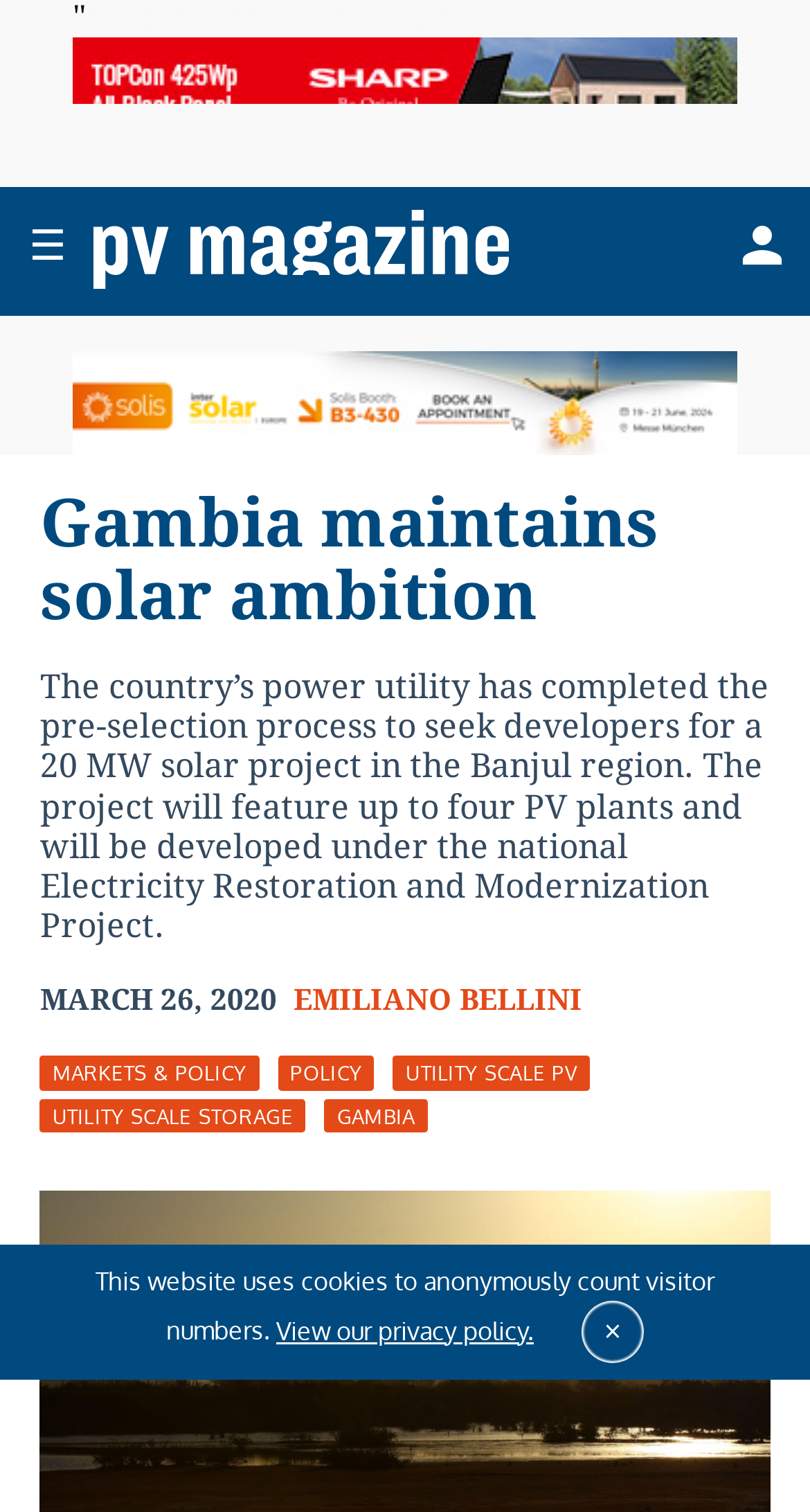Extract the text of the main heading from the webpage.

Gambia maintains solar ambition